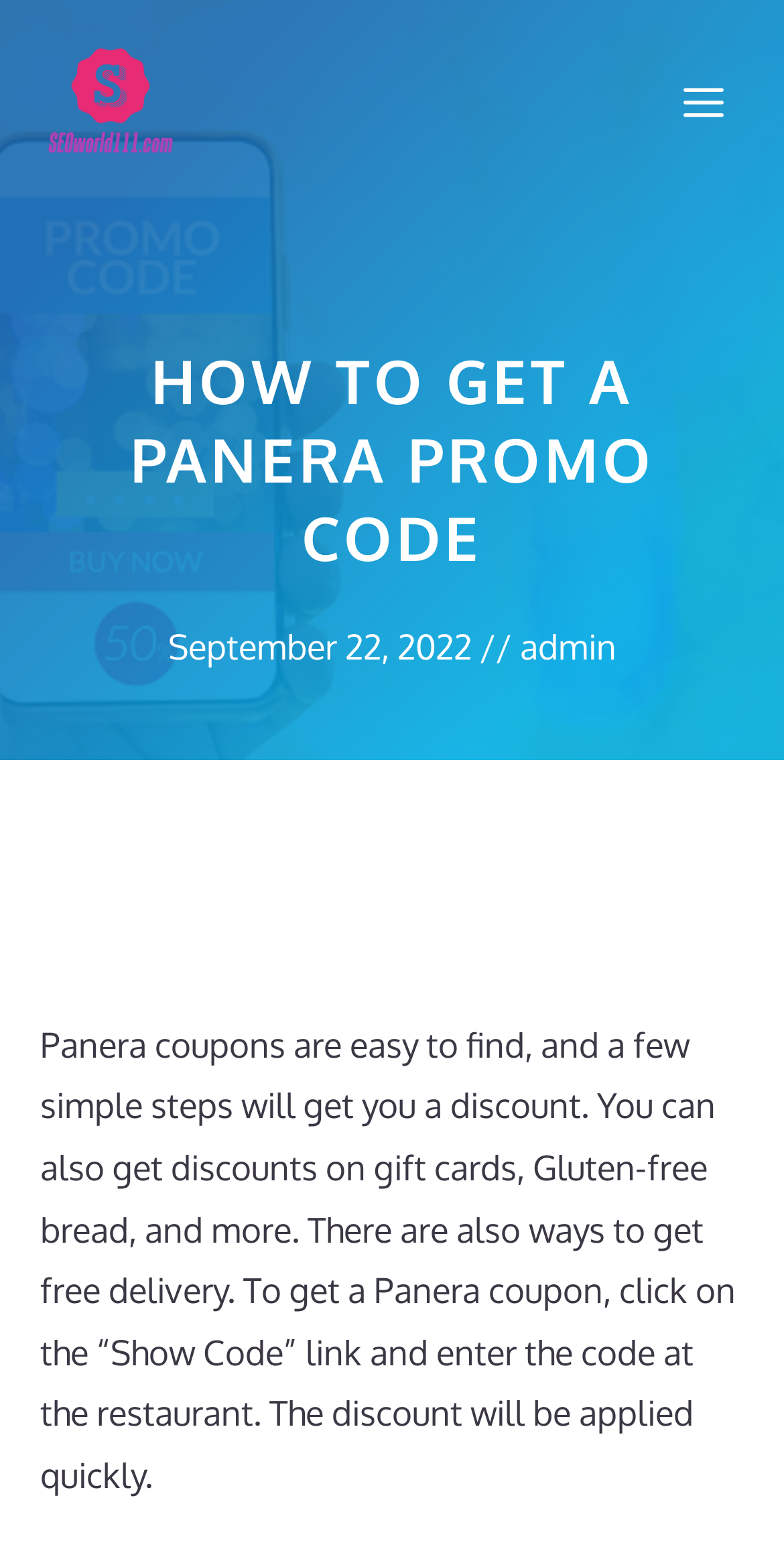Provide a comprehensive description of the webpage.

The webpage is about getting Panera promo codes and discounts. At the top left, there is a logo with the text "SEOworld111" which is also a link. Next to it, there is a button labeled "Menu" that controls a mobile menu. 

Below the logo, there is a large heading that reads "HOW TO GET A PANERA PROMO CODE". Underneath the heading, there is a timestamp indicating the date "September 22, 2022". 

On the right side of the timestamp, there is a link labeled "admin". Below the timestamp, there is a block of text that explains how to get Panera coupons and discounts. The text describes the process of getting a discount, including clicking on the "Show Code" link and entering the code at the restaurant to receive the discount quickly.